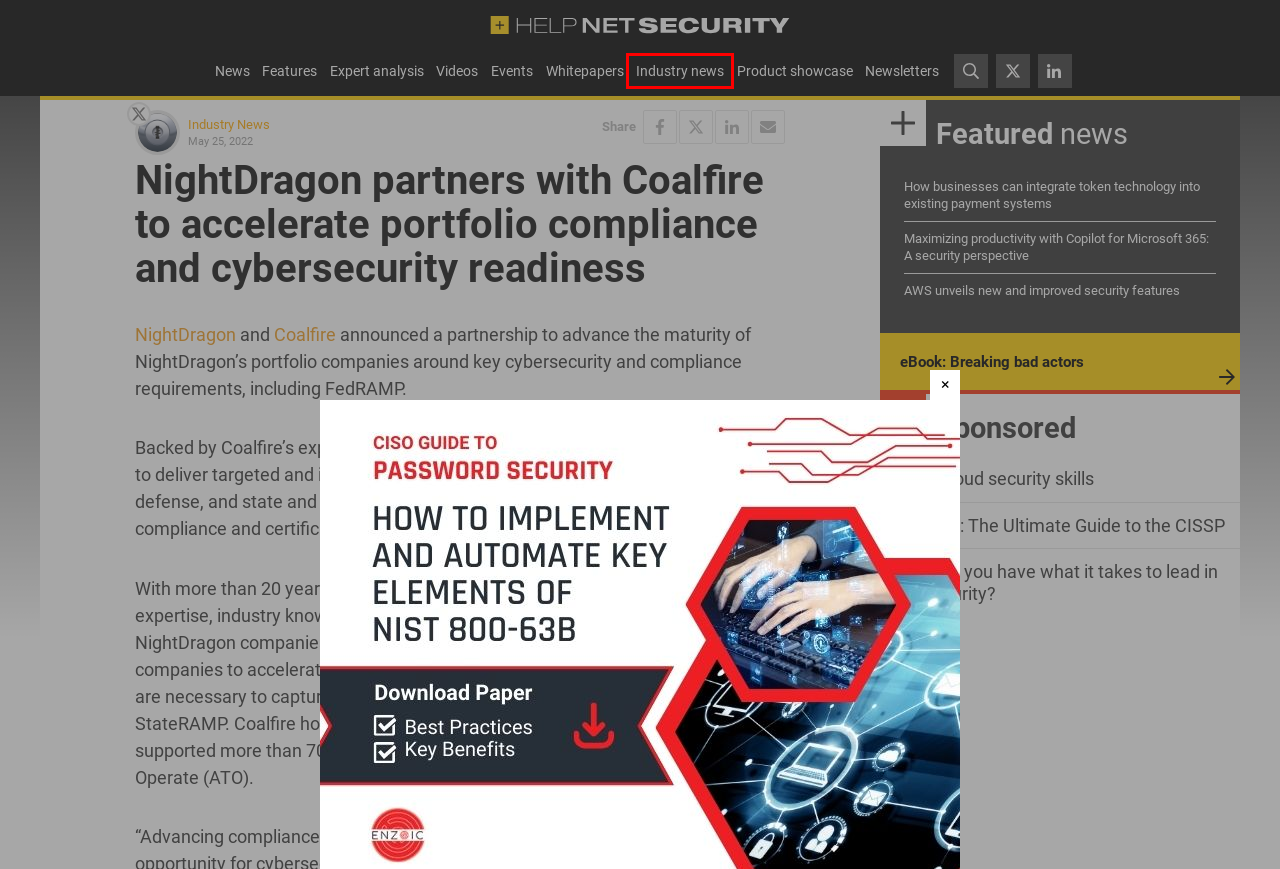Please examine the screenshot provided, which contains a red bounding box around a UI element. Select the webpage description that most accurately describes the new page displayed after clicking the highlighted element. Here are the candidates:
A. Download: The Ultimate Guide to the CISSP - Help Net Security
B. Industry news Archives - Help Net Security
C. Features Archives - Help Net Security
D. Product showcase Archives - Help Net Security
E. Video Archives - Help Net Security
F. Even a cybersecurity firm can fall for a W-2 phishing scam - Help Net Security
G. NightDragon Archives - Help Net Security
H. eBook: Breaking bad actors - Help Net Security

B